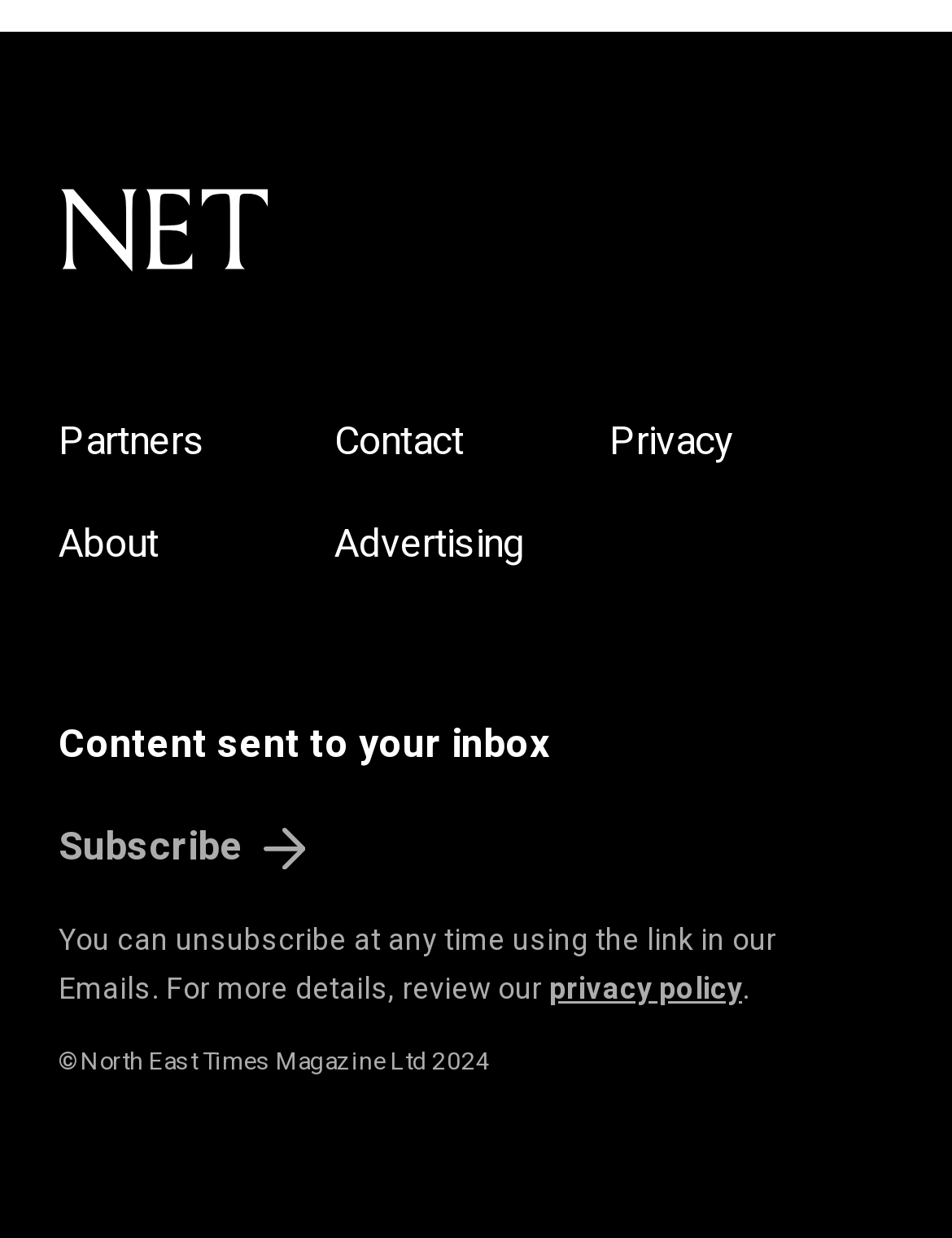Highlight the bounding box coordinates of the element that should be clicked to carry out the following instruction: "Subscribe to newsletter". The coordinates must be given as four float numbers ranging from 0 to 1, i.e., [left, top, right, bottom].

[0.062, 0.66, 0.882, 0.711]